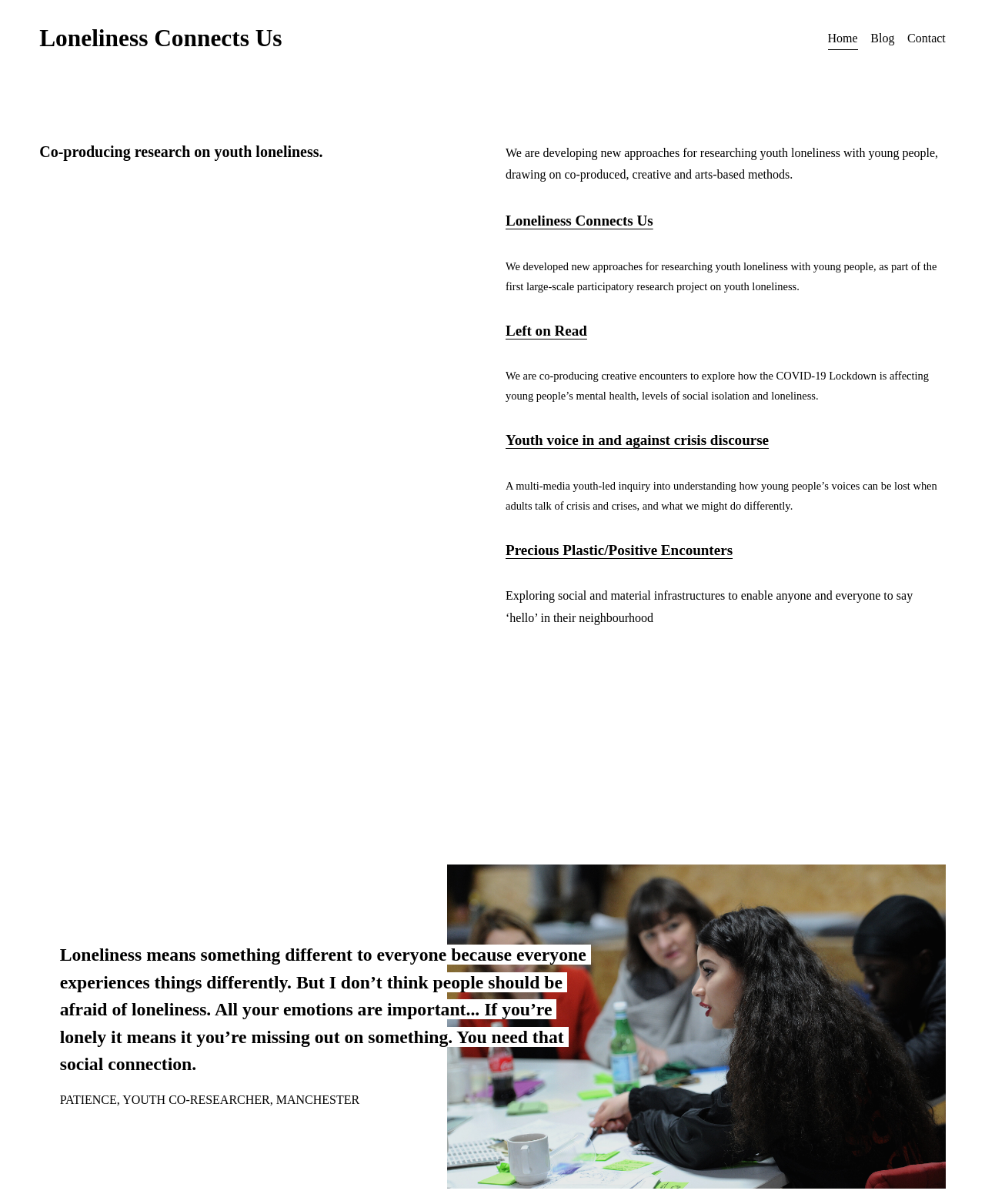Describe every aspect of the webpage comprehensively.

The webpage is titled "Loneliness Connects Us" and has a prominent link with the same title at the top left corner. To the top right, there are three links: "Current Page: Home", "Blog", and "Contact". 

Below the title, there is a heading that reads "Co-producing research on youth loneliness." followed by a paragraph of text that explains the research approach. 

Further down, there is a section with the title "Loneliness Connects Us" which contains a link to the same title. Below this, there are four sections with headings "Left on Read", "Youth voice in and against crisis discourse", "Precious Plastic/Positive Encounters", each containing a link and a brief description of the project. 

At the bottom of the page, there is a large image with a figure caption that contains a quote from a youth co-researcher, Patience, from Manchester, discussing the importance of social connection and not being afraid of loneliness.